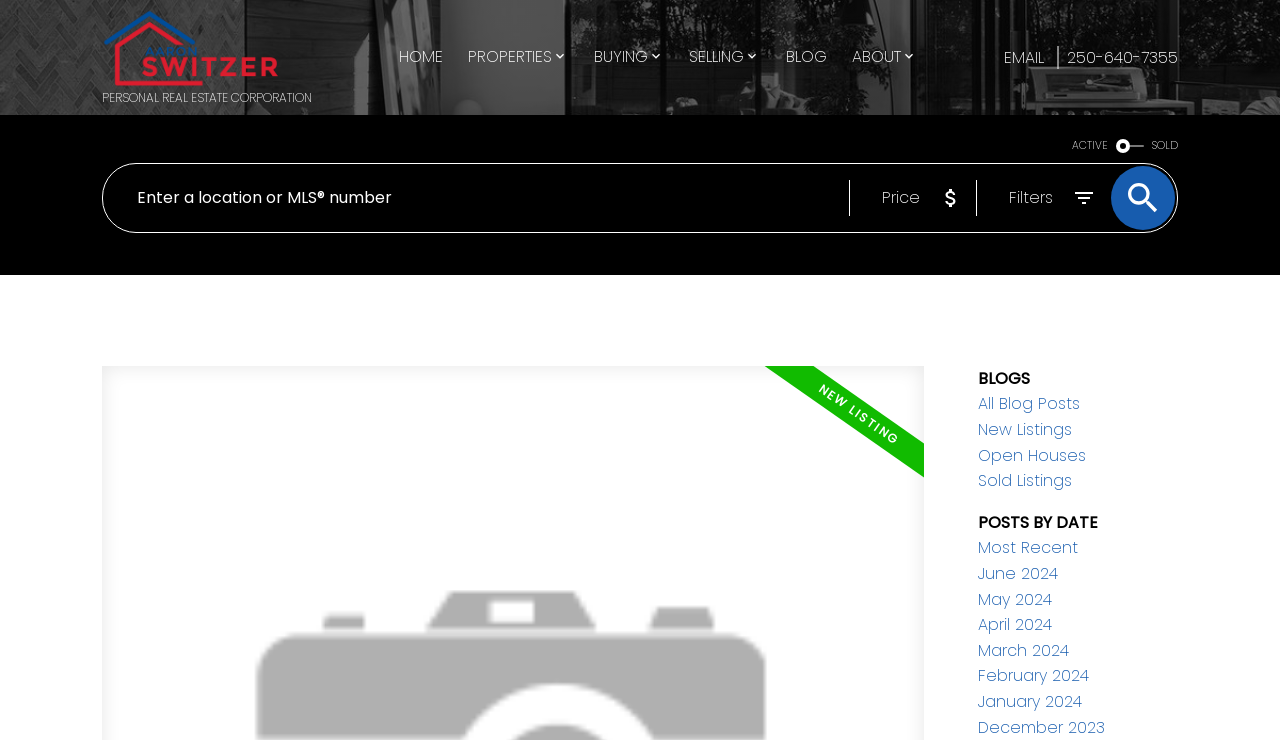Extract the primary header of the webpage and generate its text.

New property listed in Blackwater, PG Rural West